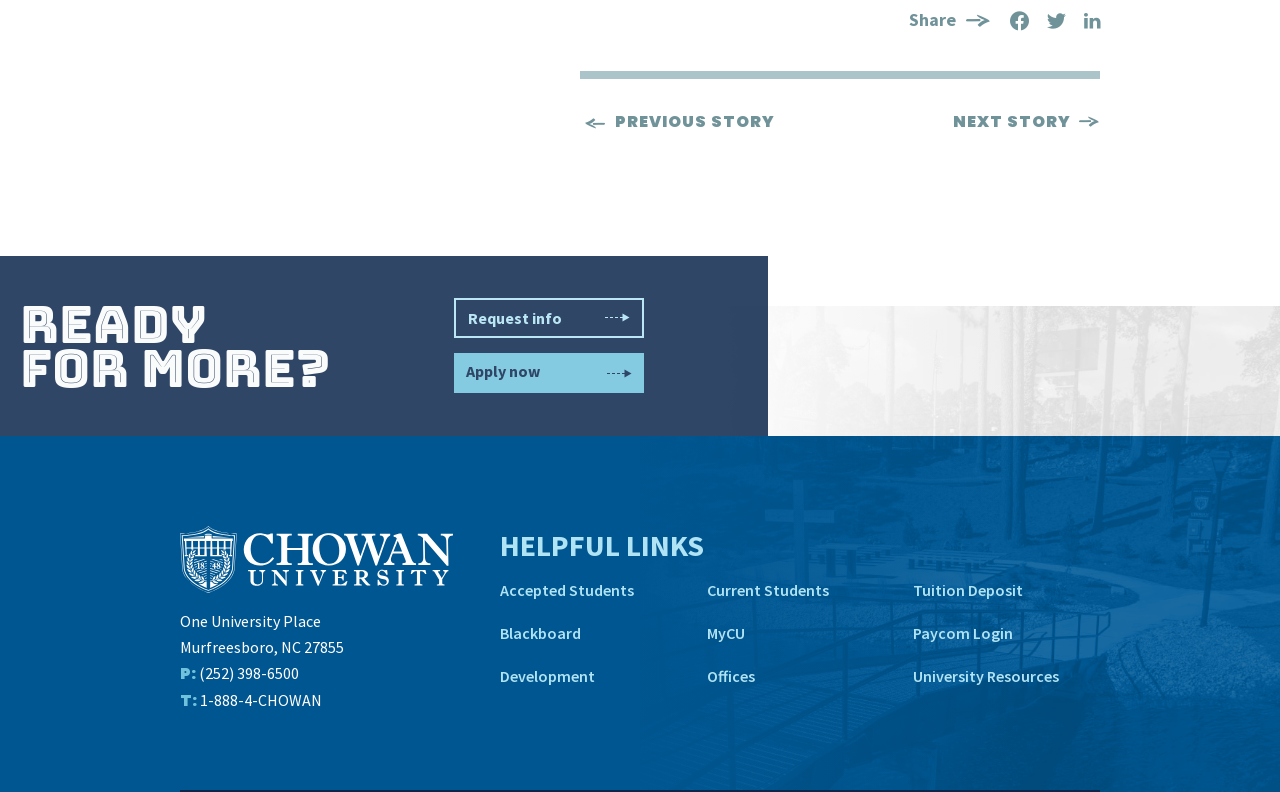Please determine the bounding box coordinates of the clickable area required to carry out the following instruction: "Visit Chowan University website". The coordinates must be four float numbers between 0 and 1, represented as [left, top, right, bottom].

[0.141, 0.689, 0.354, 0.718]